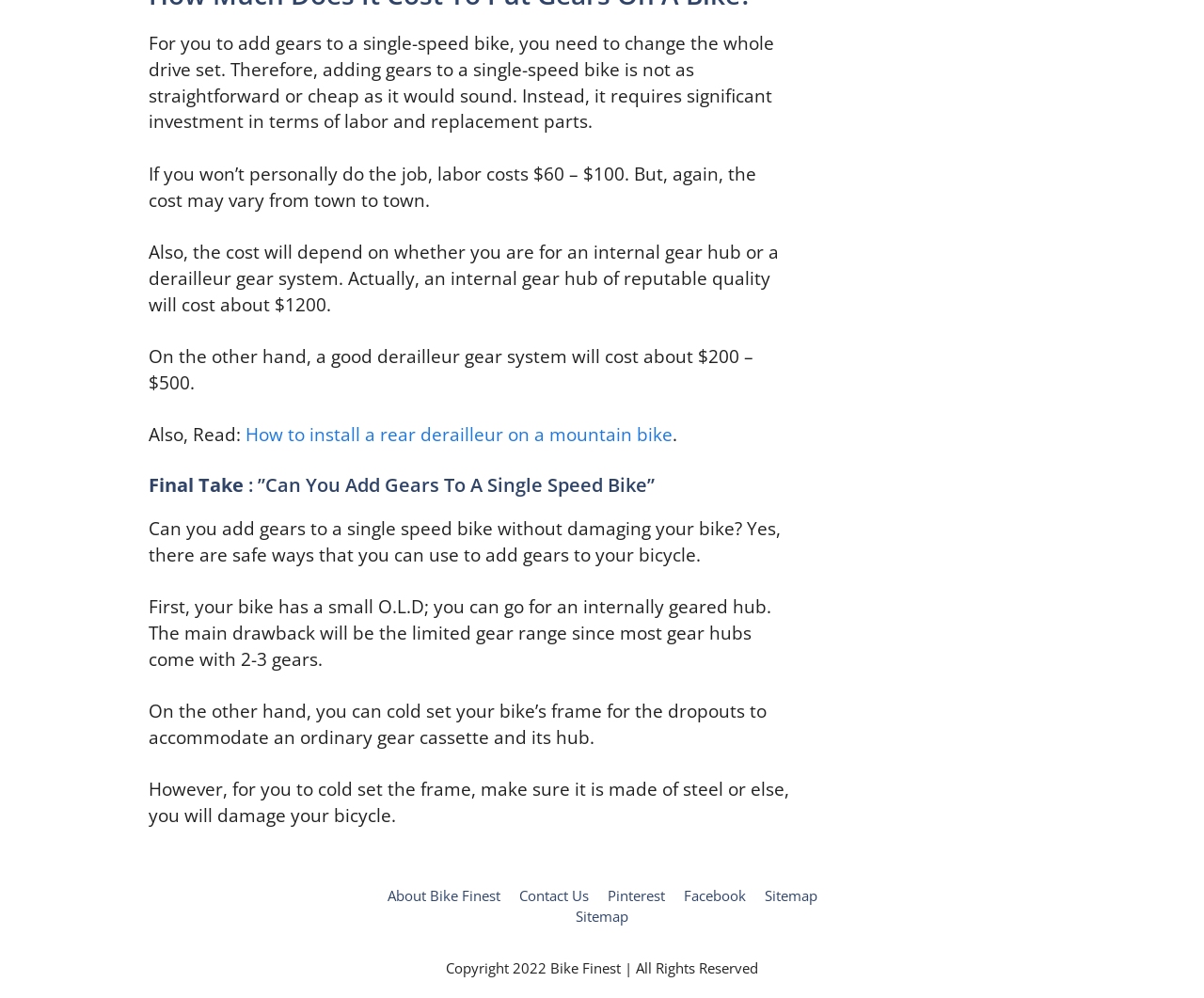What is the cost of an internal gear hub?
Refer to the image and answer the question using a single word or phrase.

About $1200